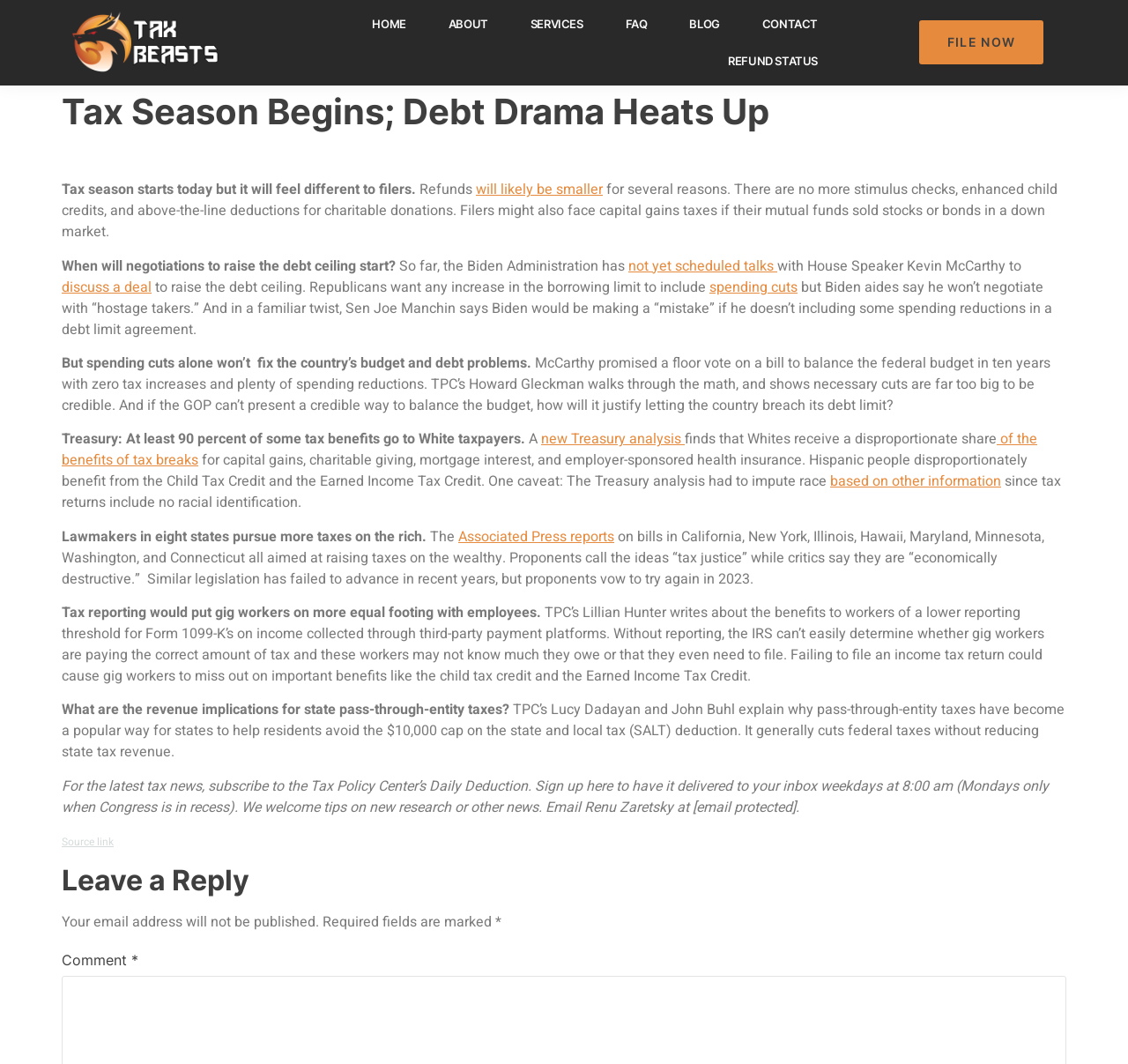Using the element description: "About", determine the bounding box coordinates. The coordinates should be in the format [left, top, right, bottom], with values between 0 and 1.

[0.379, 0.005, 0.451, 0.04]